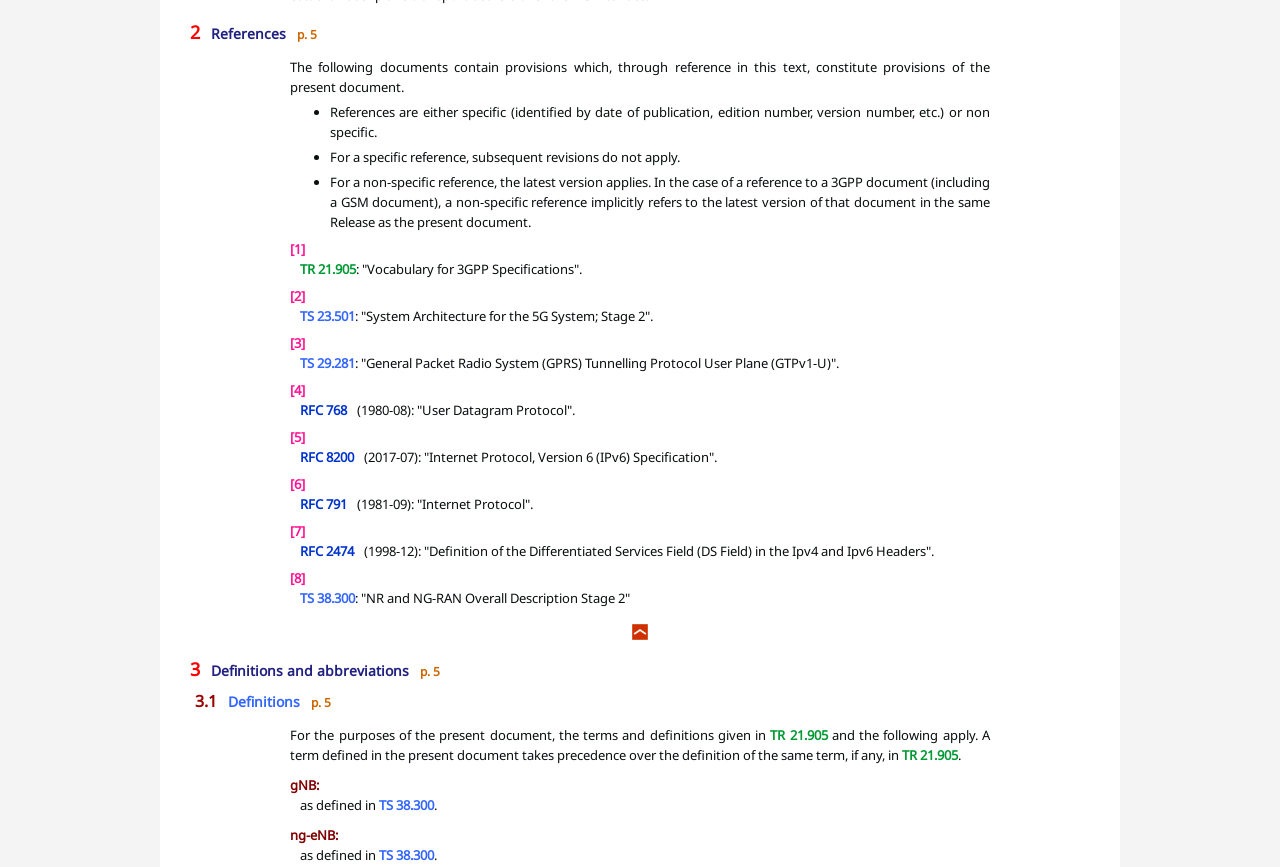Identify the bounding box for the given UI element using the description provided. Coordinates should be in the format (top-left x, top-left y, bottom-right x, bottom-right y) and must be between 0 and 1. Here is the description: TR 21.905

[0.602, 0.838, 0.647, 0.859]